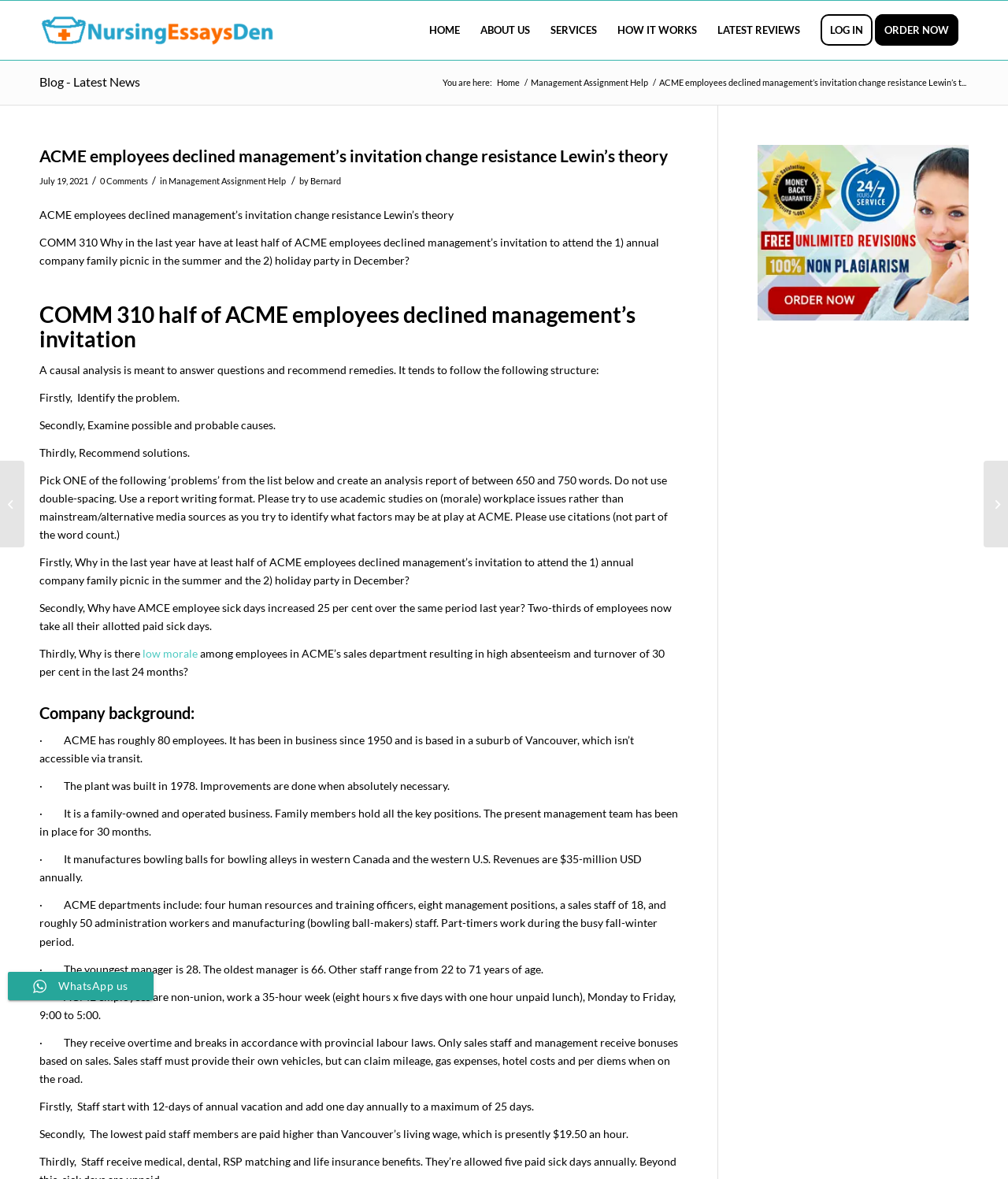Please give a succinct answer using a single word or phrase:
How many links are there in the top navigation menu?

8